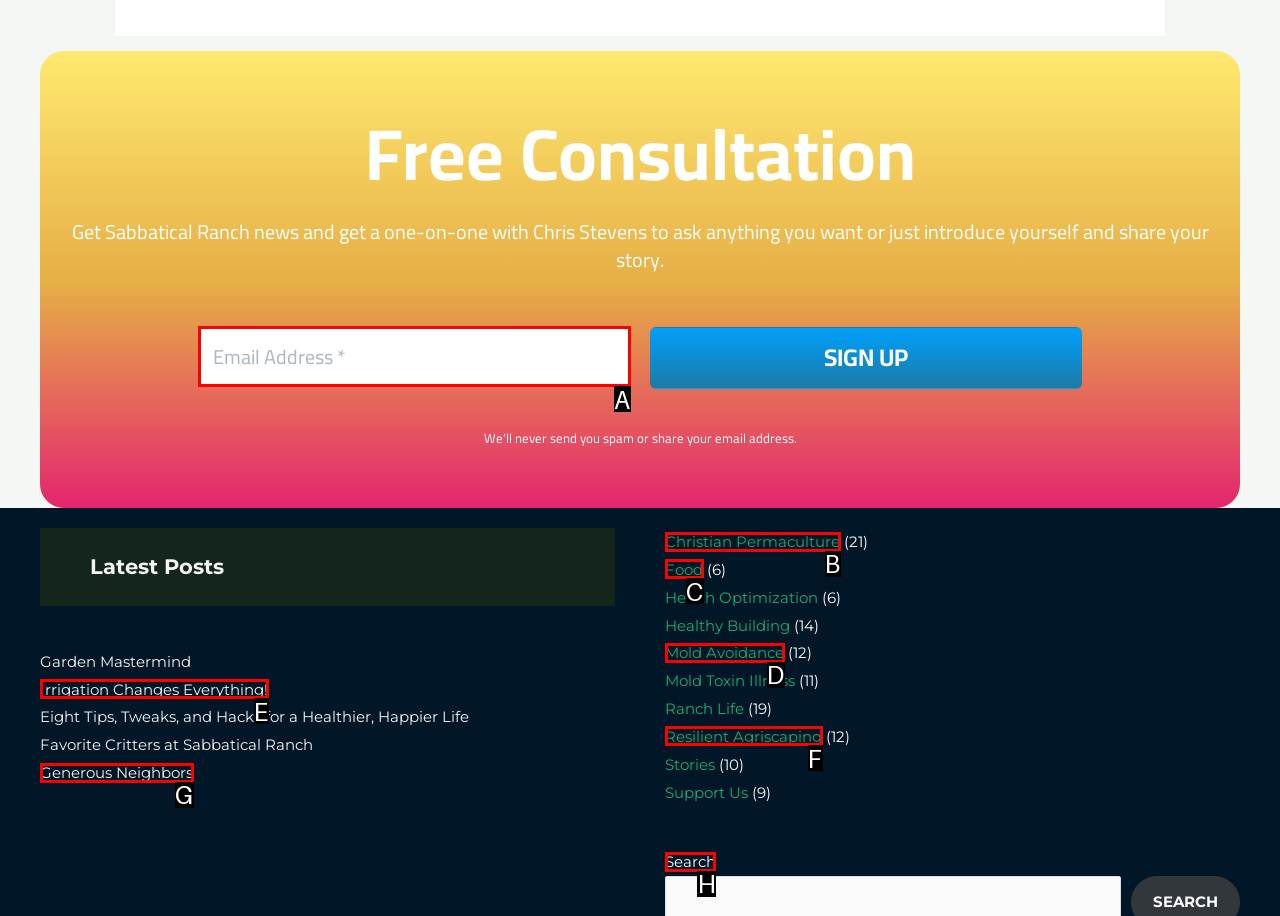From the options shown in the screenshot, tell me which lettered element I need to click to complete the task: Search for something.

H